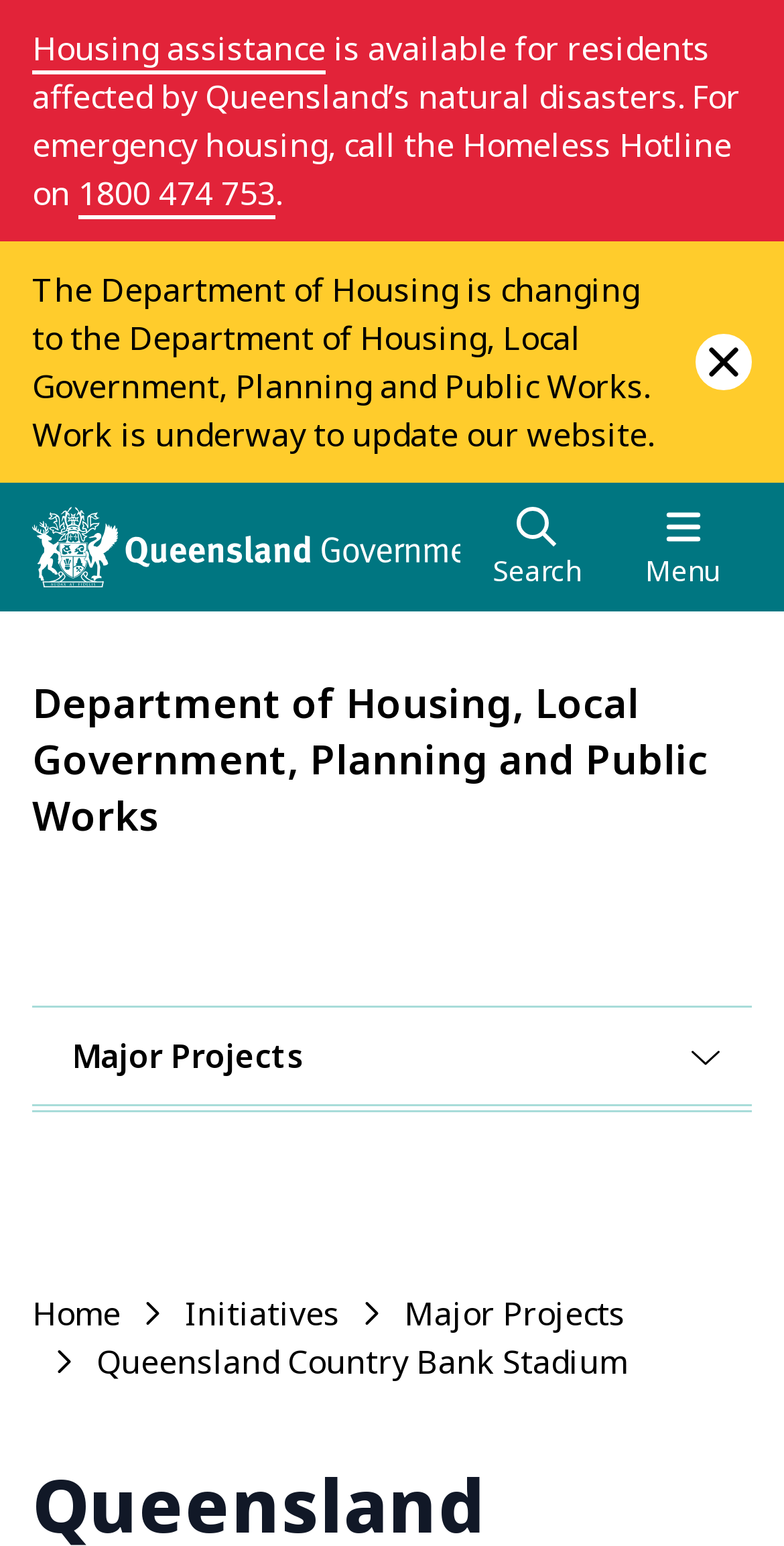How many links are there in the top navigation menu?
Based on the image, respond with a single word or phrase.

4